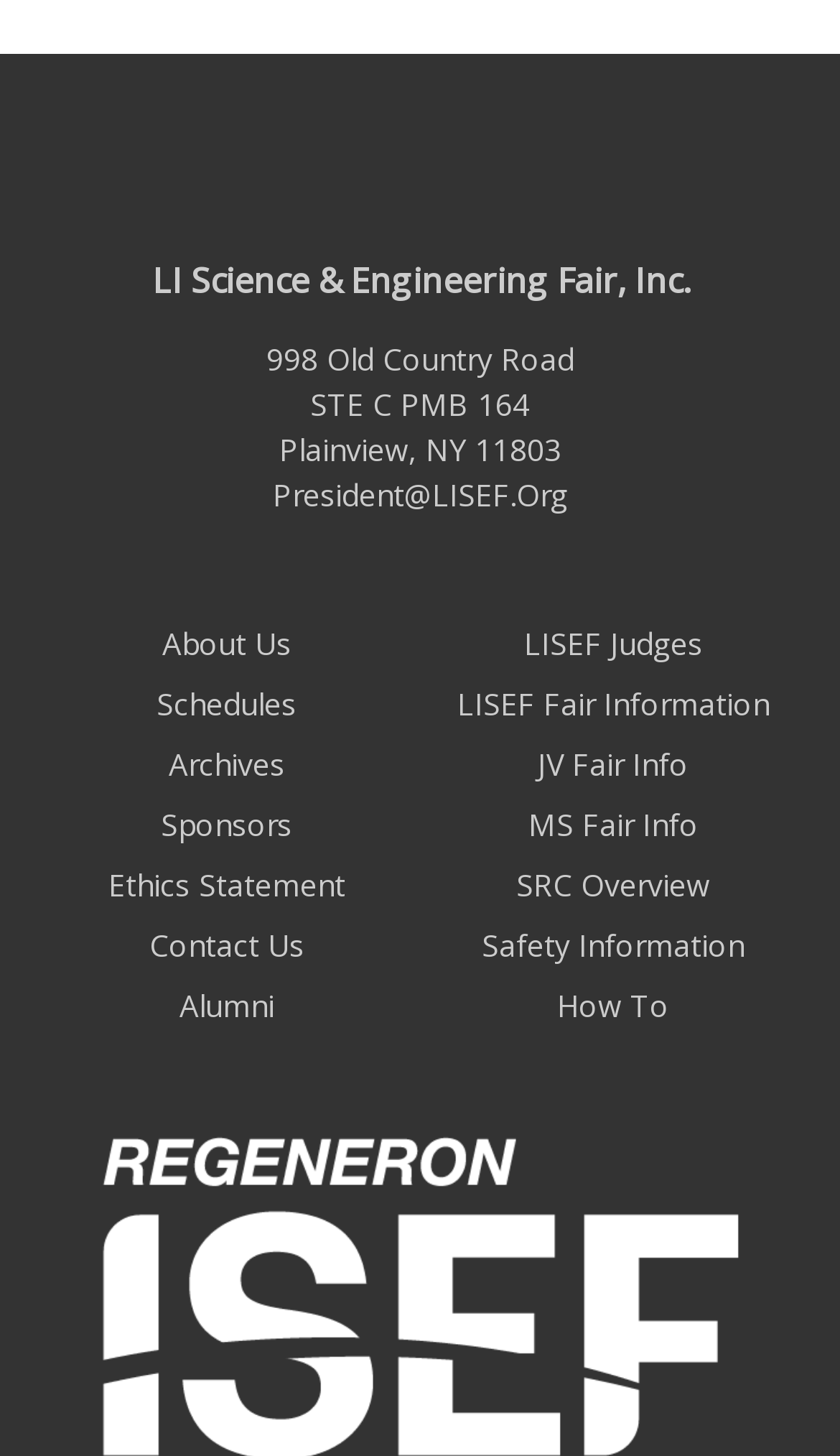Please find the bounding box coordinates of the element that you should click to achieve the following instruction: "view about us page". The coordinates should be presented as four float numbers between 0 and 1: [left, top, right, bottom].

[0.193, 0.428, 0.347, 0.457]